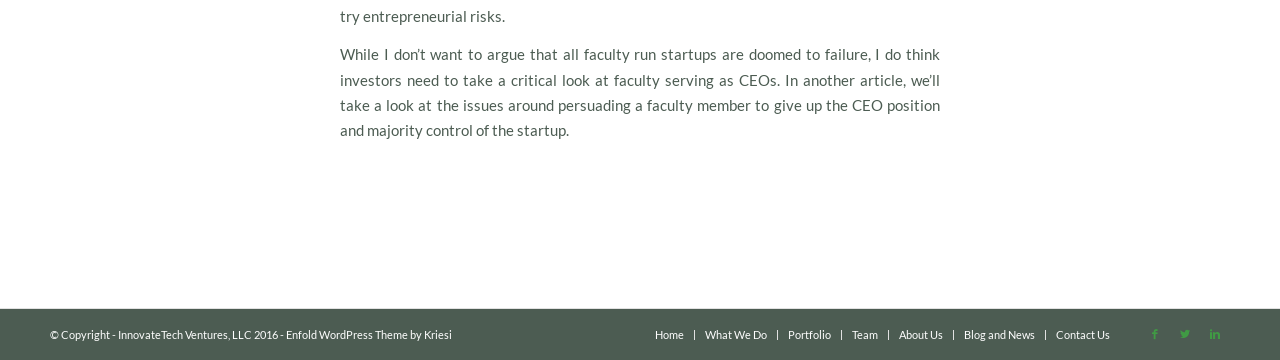Locate the bounding box coordinates of the area where you should click to accomplish the instruction: "Visit the 'What We Do' page".

[0.551, 0.91, 0.599, 0.946]